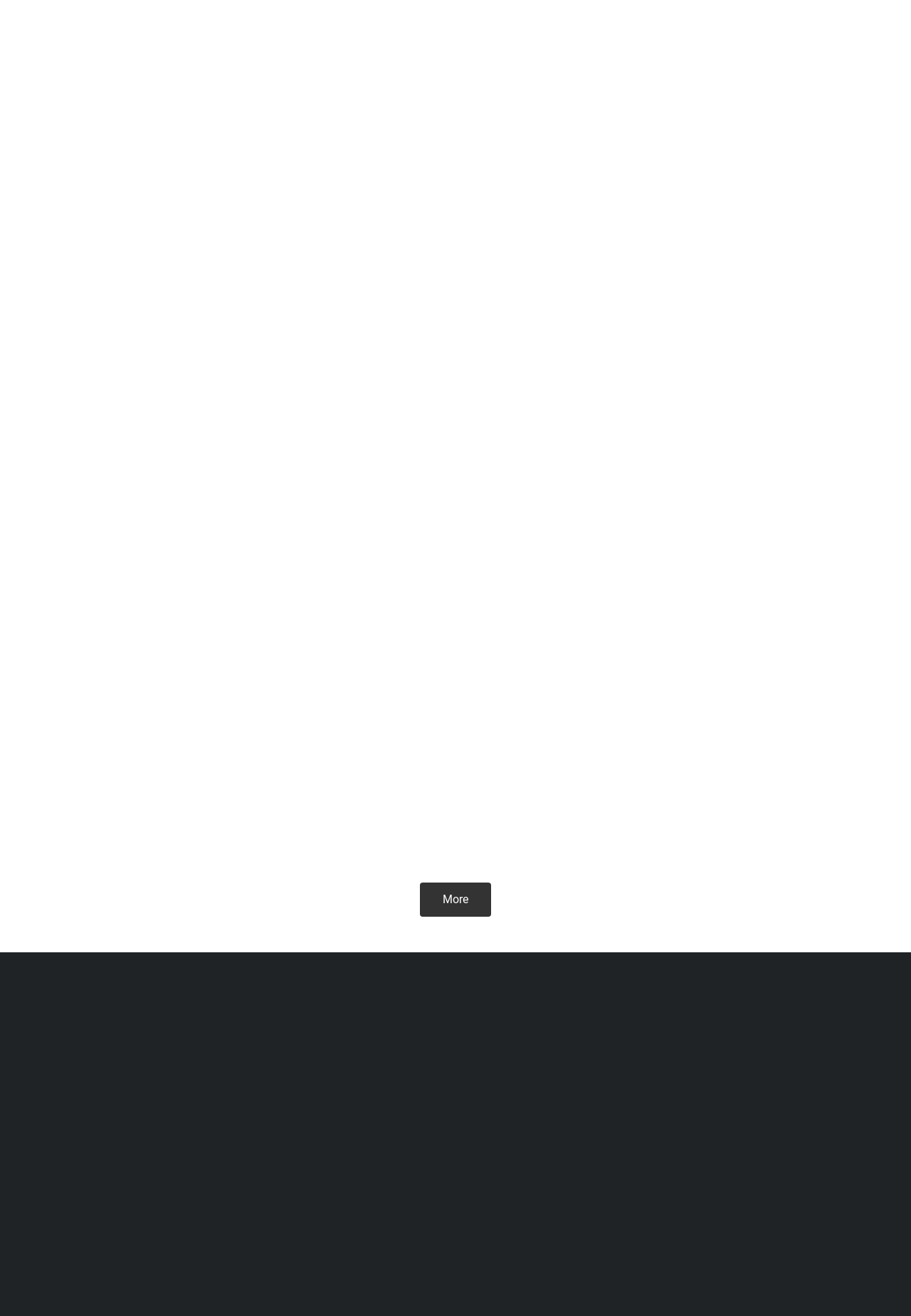Please locate the clickable area by providing the bounding box coordinates to follow this instruction: "View Sarah Harris's profile".

[0.066, 0.078, 0.266, 0.216]